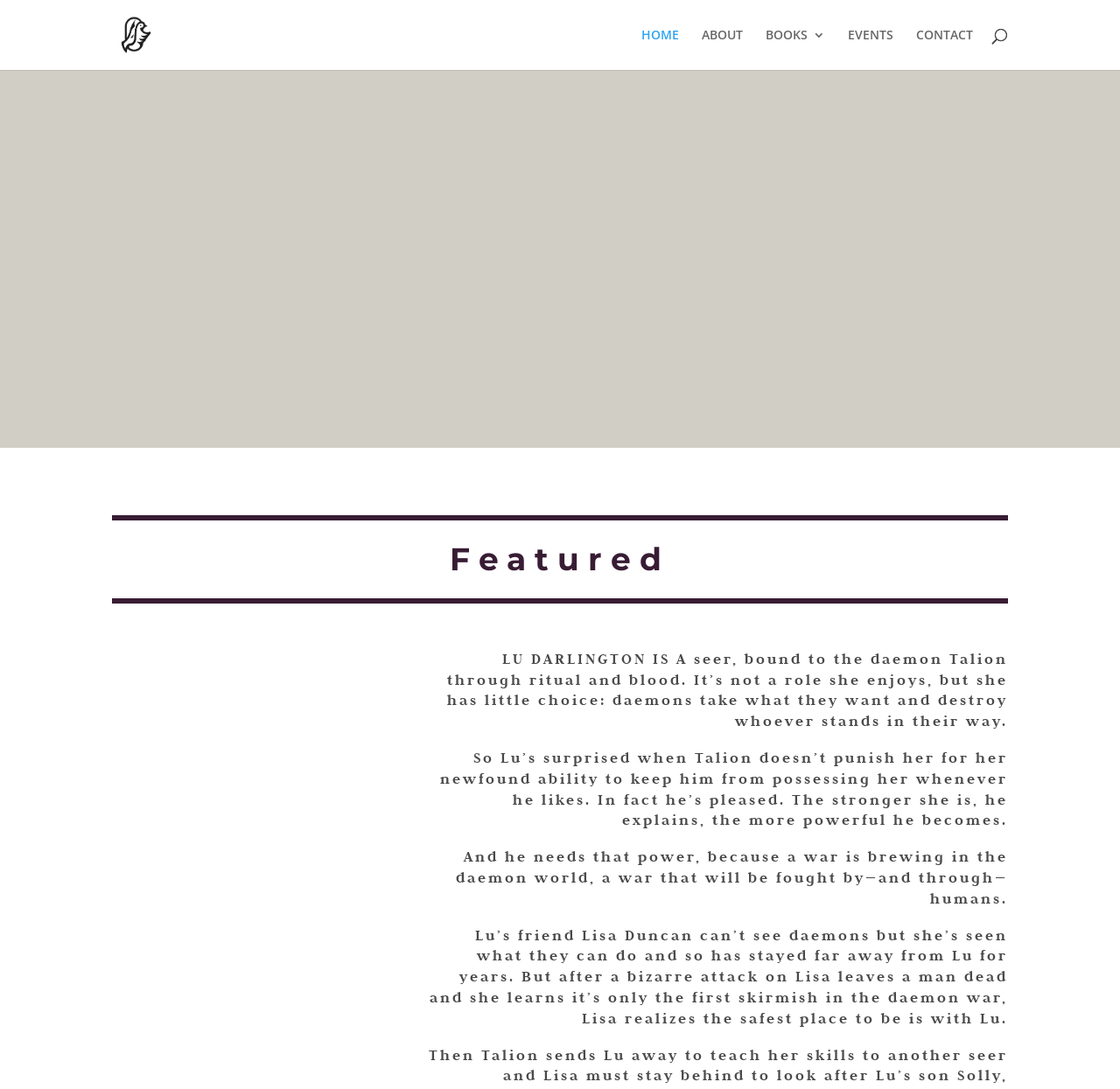Offer a detailed account of what is visible on the webpage.

The webpage is about Cantraip Press, a publishing company, with a focus on a specific book. At the top left, there is a logo of Cantraip Press, accompanied by a link to the homepage. To the right of the logo, there is a navigation menu with links to HOME, ABOUT, BOOKS 3, EVENTS, and CONTACT.

Below the navigation menu, there is a search bar that spans across the top of the page. The main content of the page is divided into two sections. On the left, there is a featured section with a heading "Featured" in bold font. Below the heading, there is a brief summary of a book, which appears to be a fantasy novel about a woman named Lu Darlington and her connection to a daemon named Talion. The summary is divided into four paragraphs, each describing a different aspect of the story.

On the right side of the page, there is a link to an unknown destination, but it is positioned at the bottom of the page, suggesting it might be a call-to-action or a link to a related resource. Overall, the webpage has a clean layout, with a clear focus on promoting the book and providing a brief summary of its content.